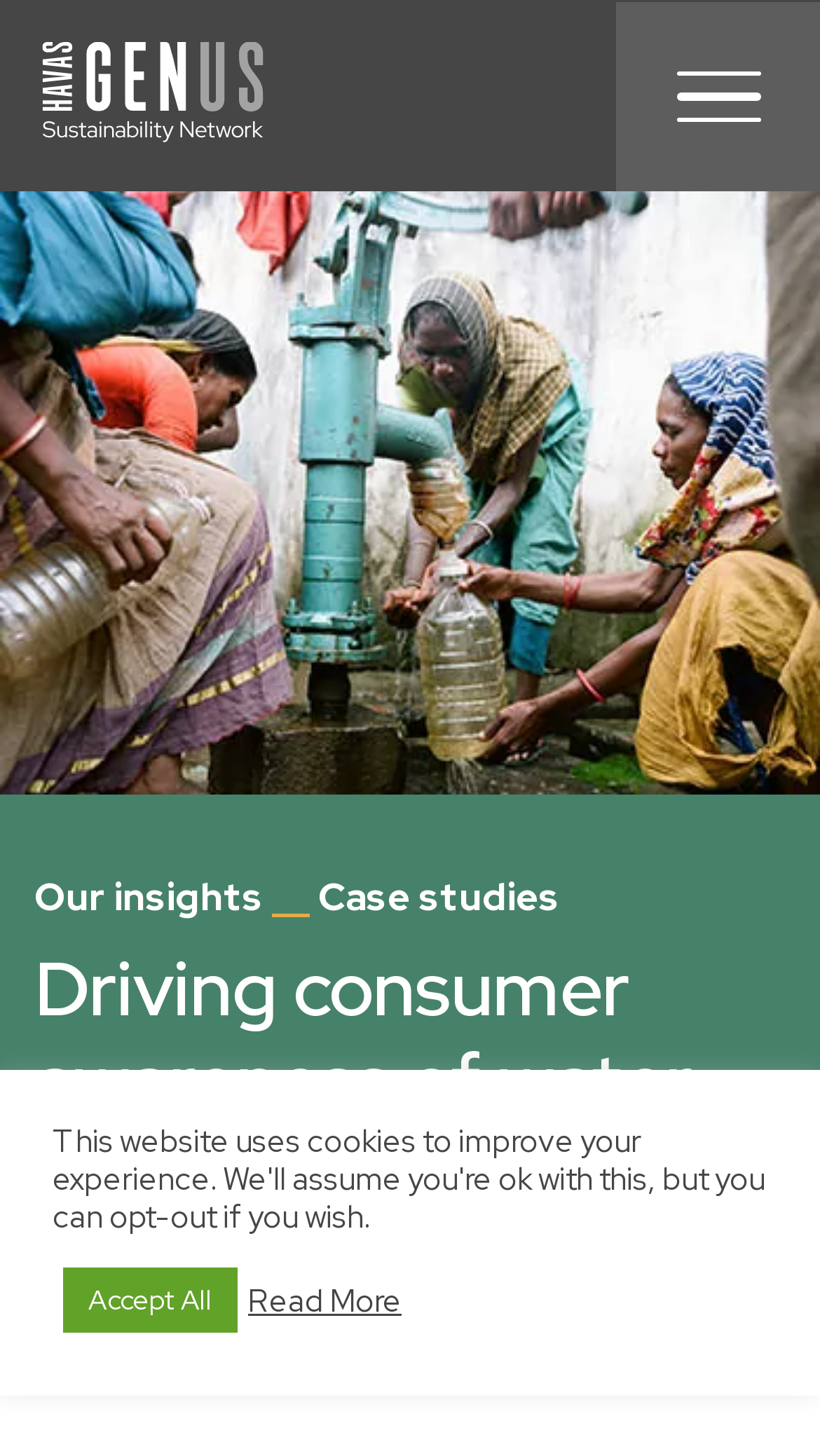What is the purpose of the button at the bottom?
Using the visual information, respond with a single word or phrase.

Accept All